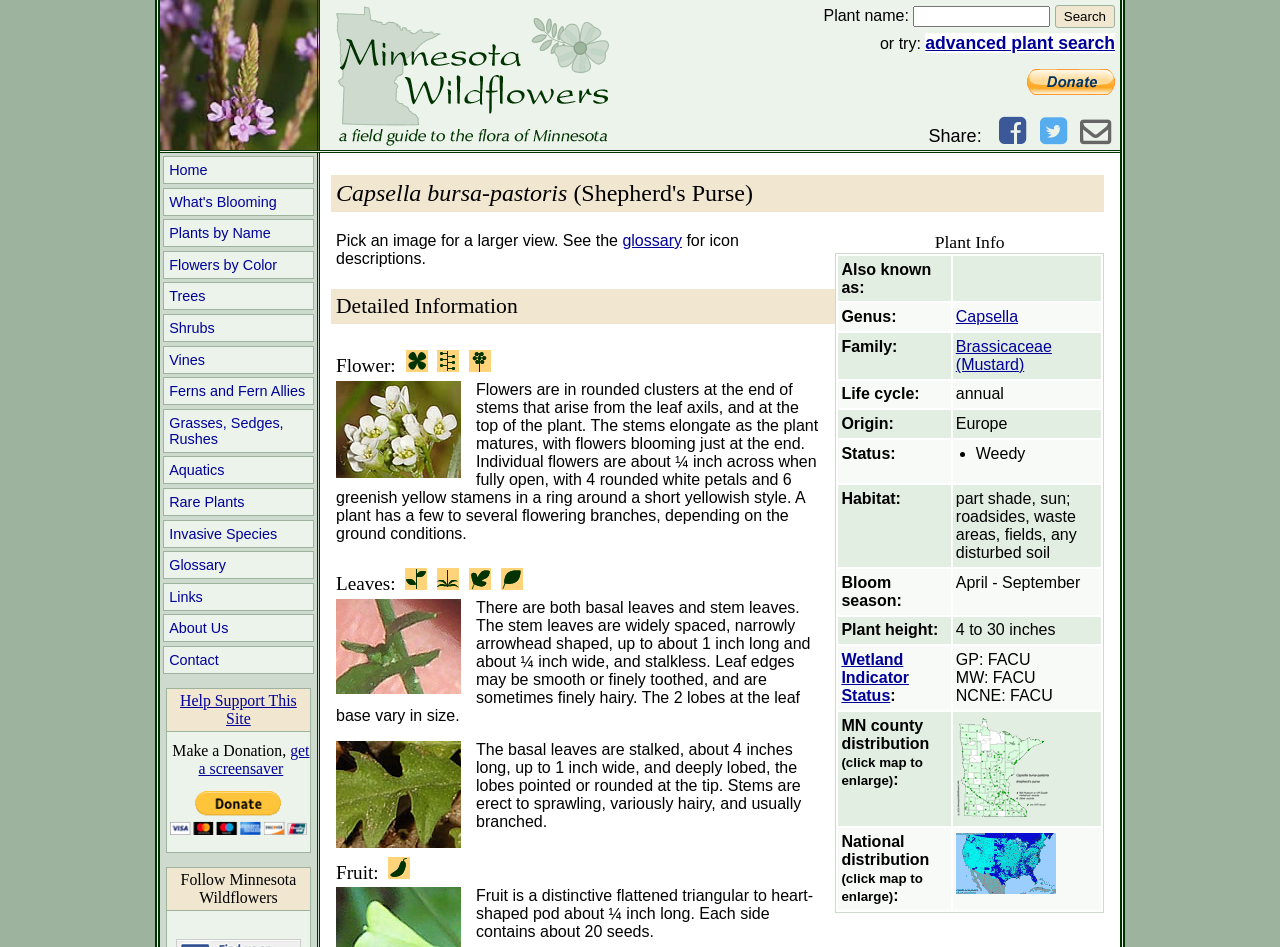Determine the bounding box coordinates of the clickable area required to perform the following instruction: "View advanced plant search". The coordinates should be represented as four float numbers between 0 and 1: [left, top, right, bottom].

[0.723, 0.035, 0.871, 0.056]